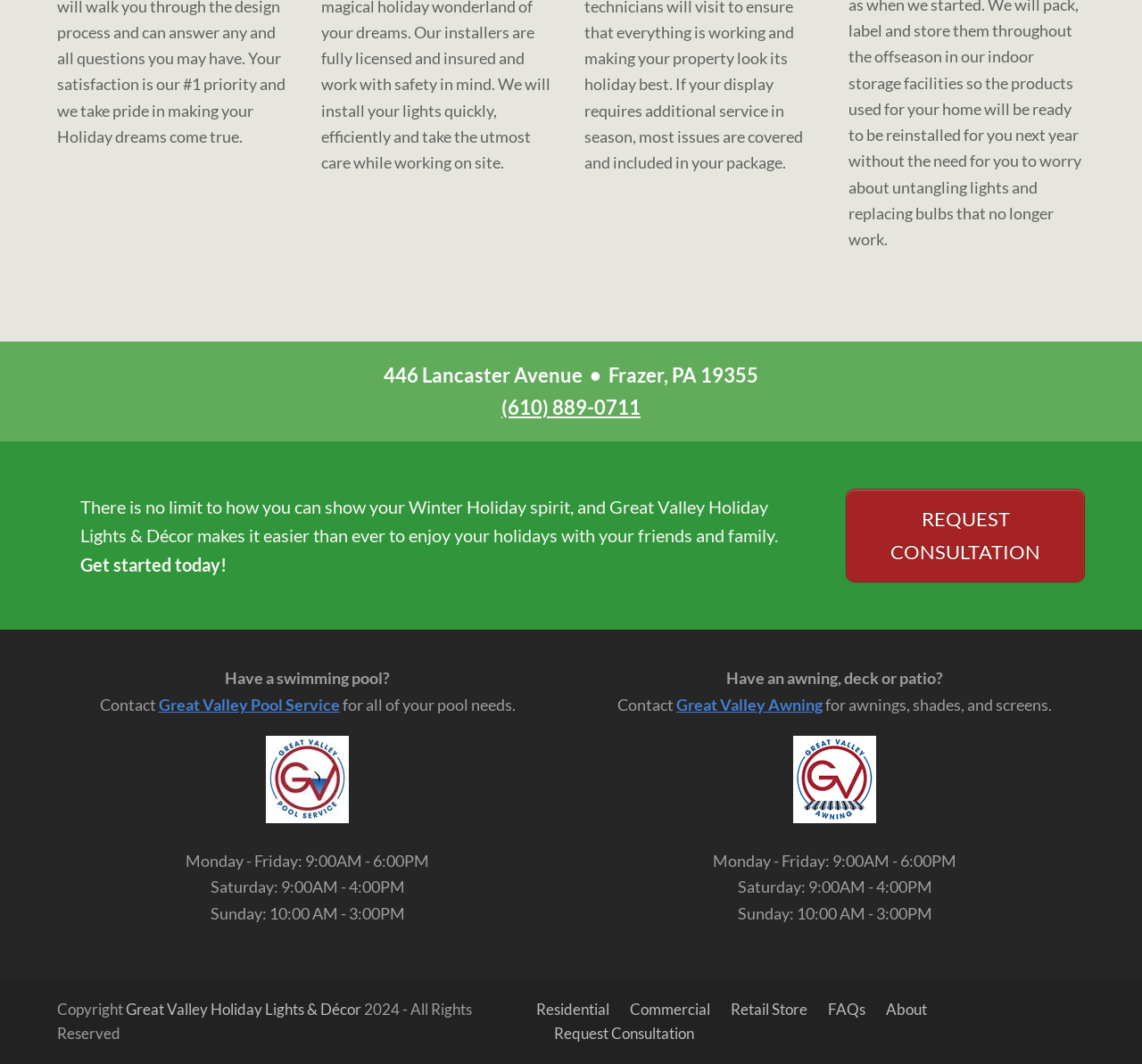What is the name of the company that provides pool services?
Please answer the question with a single word or phrase, referencing the image.

Great Valley Pool Service